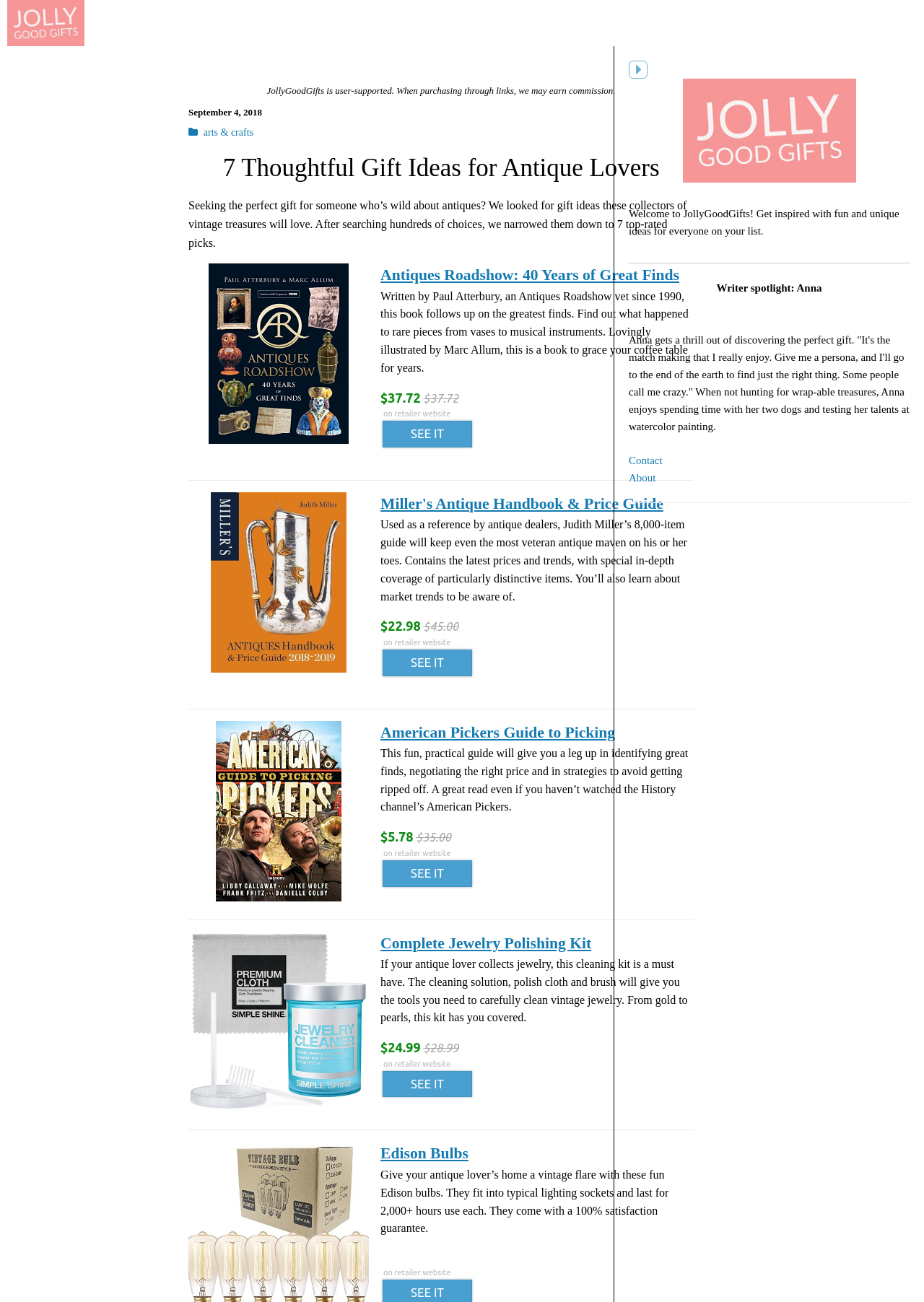Who is the author of the 'Miller's Antique Handbook & Price Guide'?
Please provide a single word or phrase based on the screenshot.

Judith Miller